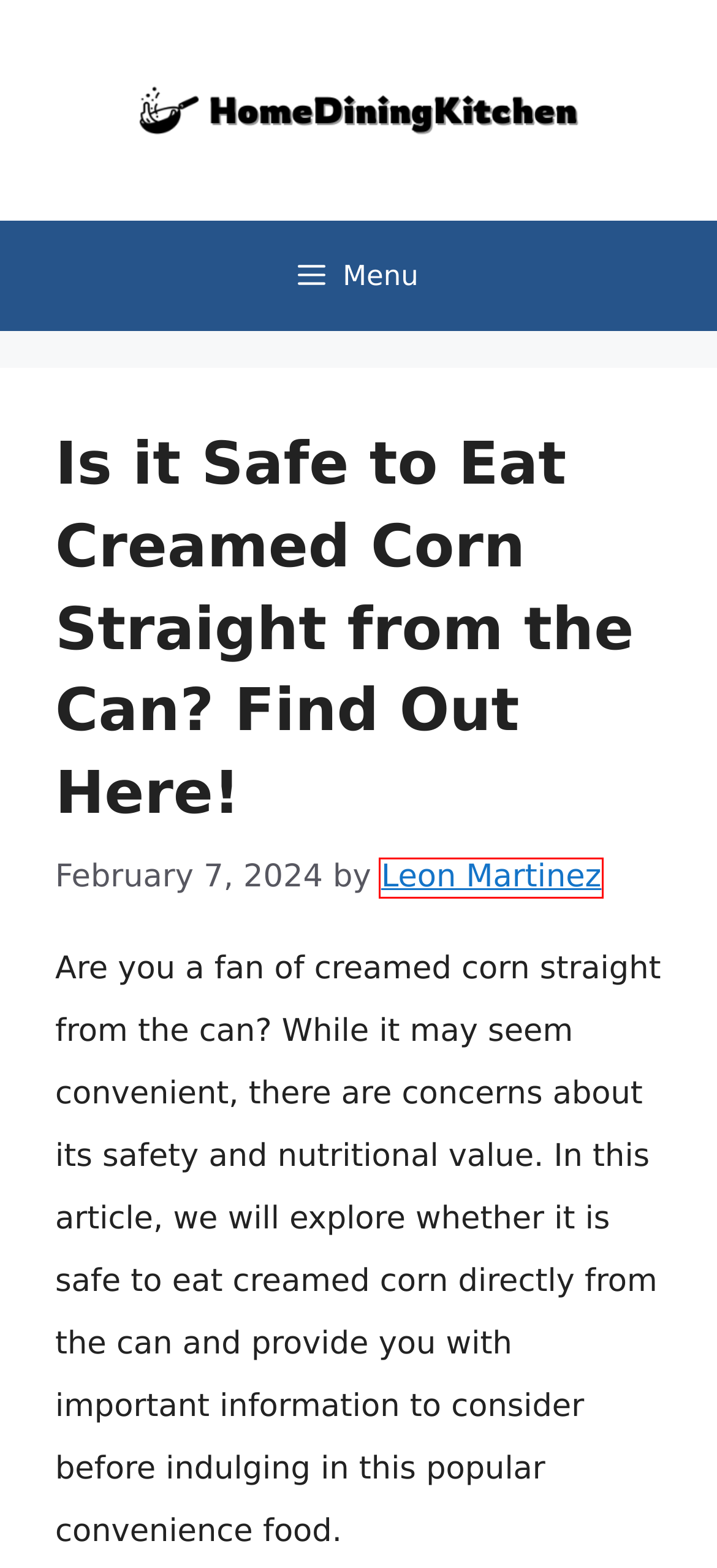You have a screenshot of a webpage with a red rectangle bounding box. Identify the best webpage description that corresponds to the new webpage after clicking the element within the red bounding box. Here are the candidates:
A. Tea with Butter: A Trendy New Beverage Idea or Just a Fad? - HomeDiningKitchen
B. Cooking Tips - HomeDiningKitchen
C. HomeDiningKitchen - Serving Culinary Inspiration Daily
D. Decoding the Detrimental Effects of Diet Pops on Your Health - HomeDiningKitchen
E. Leon Martinez - HomeDiningKitchen
F. The Search for the World's Biggest Sweet Shop: A Candy Lover's Dream - HomeDiningKitchen
G. Mastering the Art: How to Roll Pizza Dough to Prevent Shrinking - HomeDiningKitchen
H. Water Bath or Pressure Canning: Which Method is Best for Pickling? - HomeDiningKitchen

E